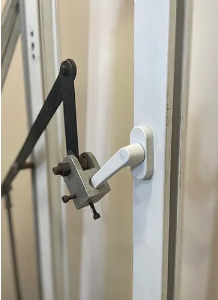What industry does this machine support?
Could you give a comprehensive explanation in response to this question?

The Product Cycle Testing Machine is designed to support the development and adaptation of products in response to market demands, contributing to the brand's commitment to innovation and quality in fenestration solutions, which is a part of the architectural hardware industry.